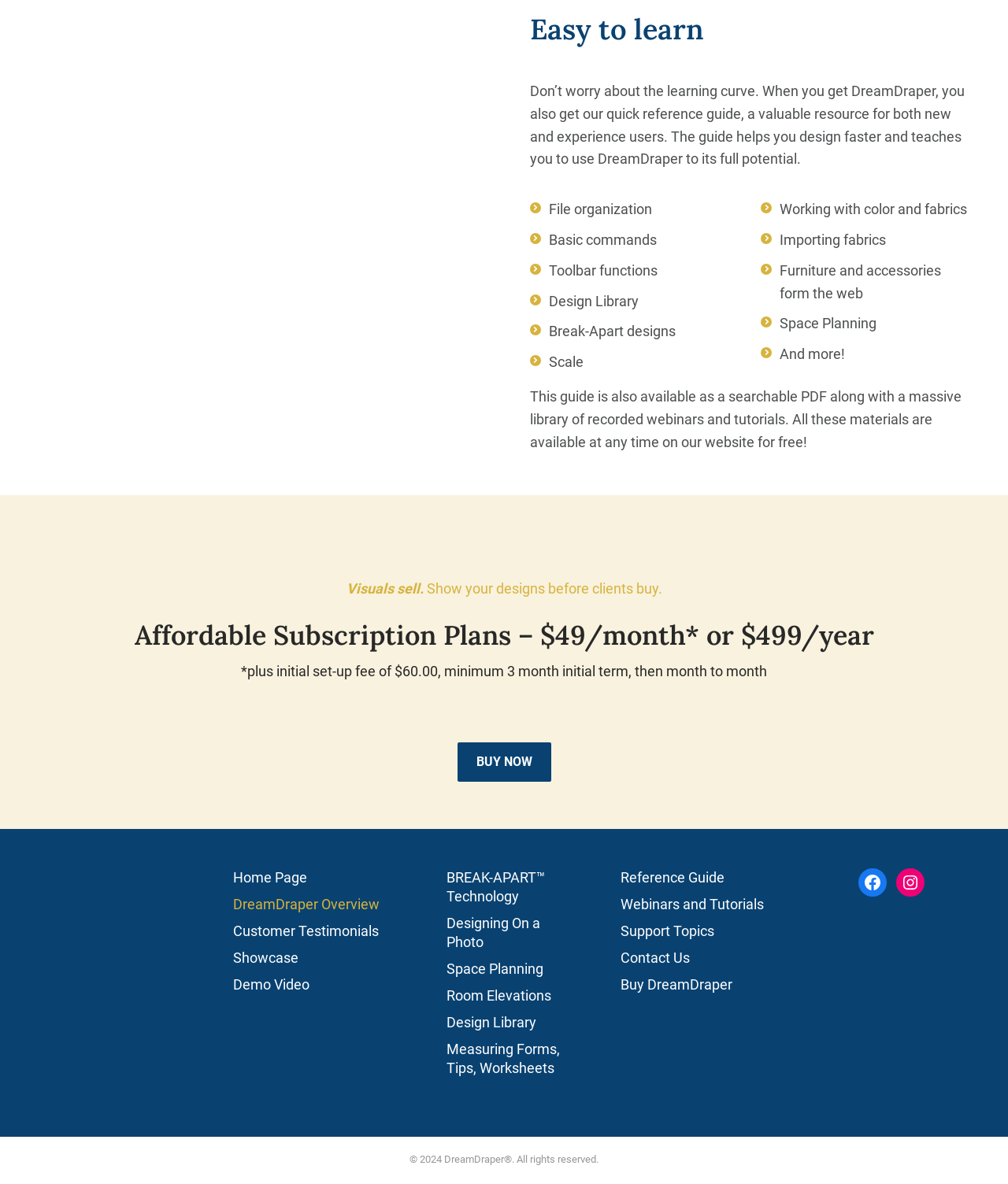Give the bounding box coordinates for the element described by: "Support Topics".

[0.616, 0.778, 0.769, 0.801]